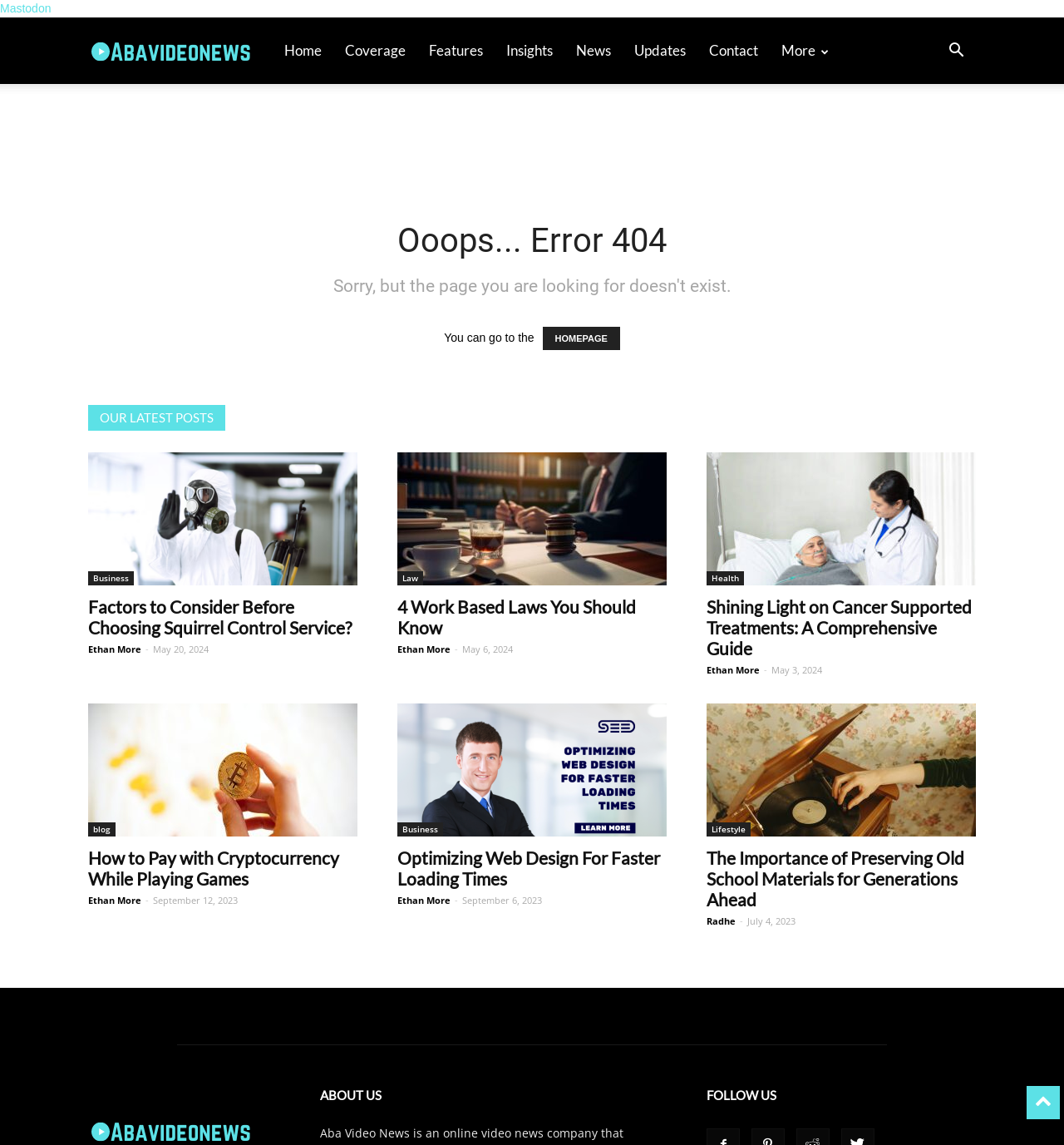Provide a thorough and detailed response to the question by examining the image: 
How many latest posts are displayed on the webpage?

The webpage displays 5 latest posts, each with a heading, image, and link to the full article. The posts are arranged in a vertical list, with the most recent post at the top.